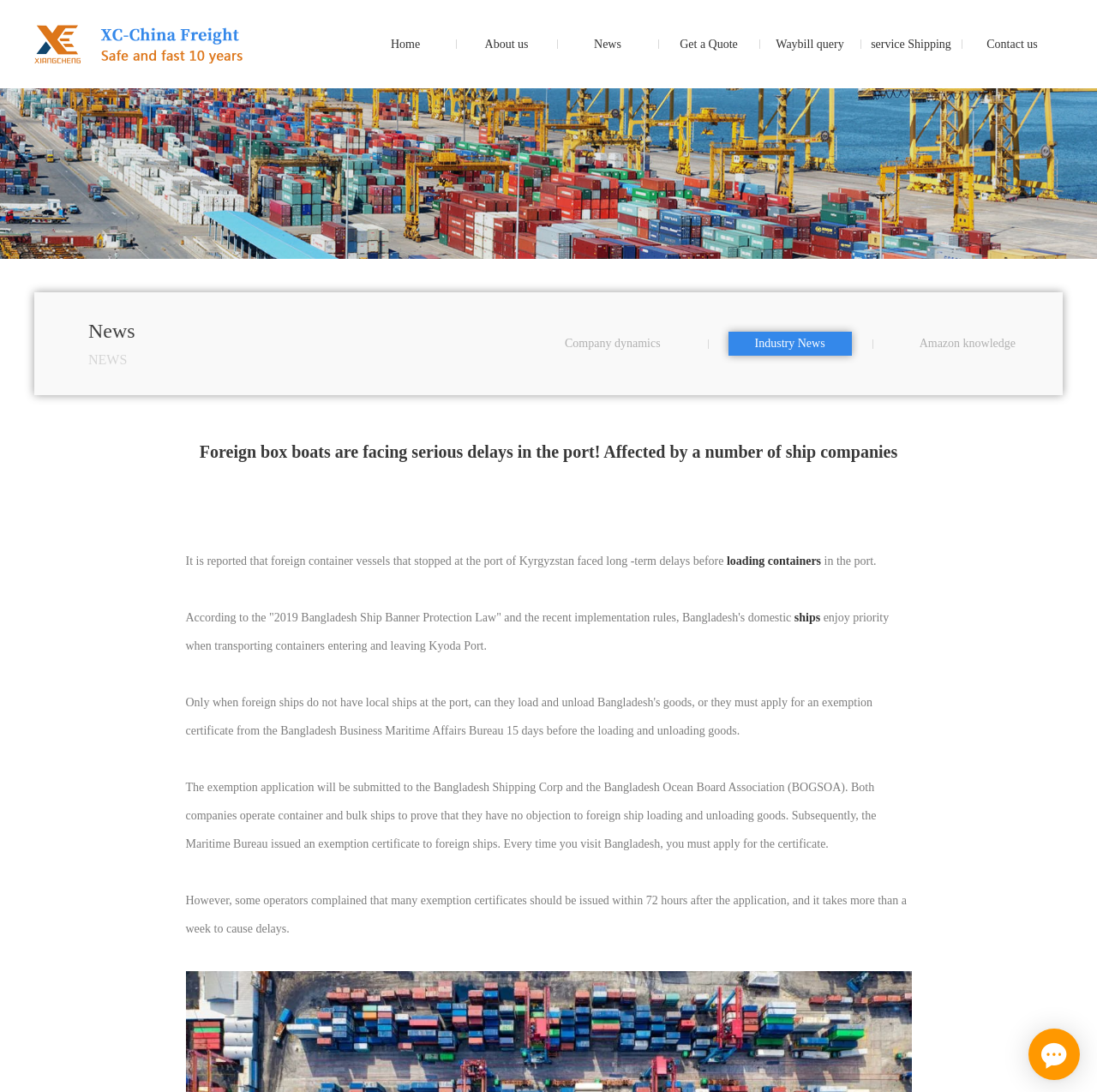Please pinpoint the bounding box coordinates for the region I should click to adhere to this instruction: "Contact us through Whatsapp".

None